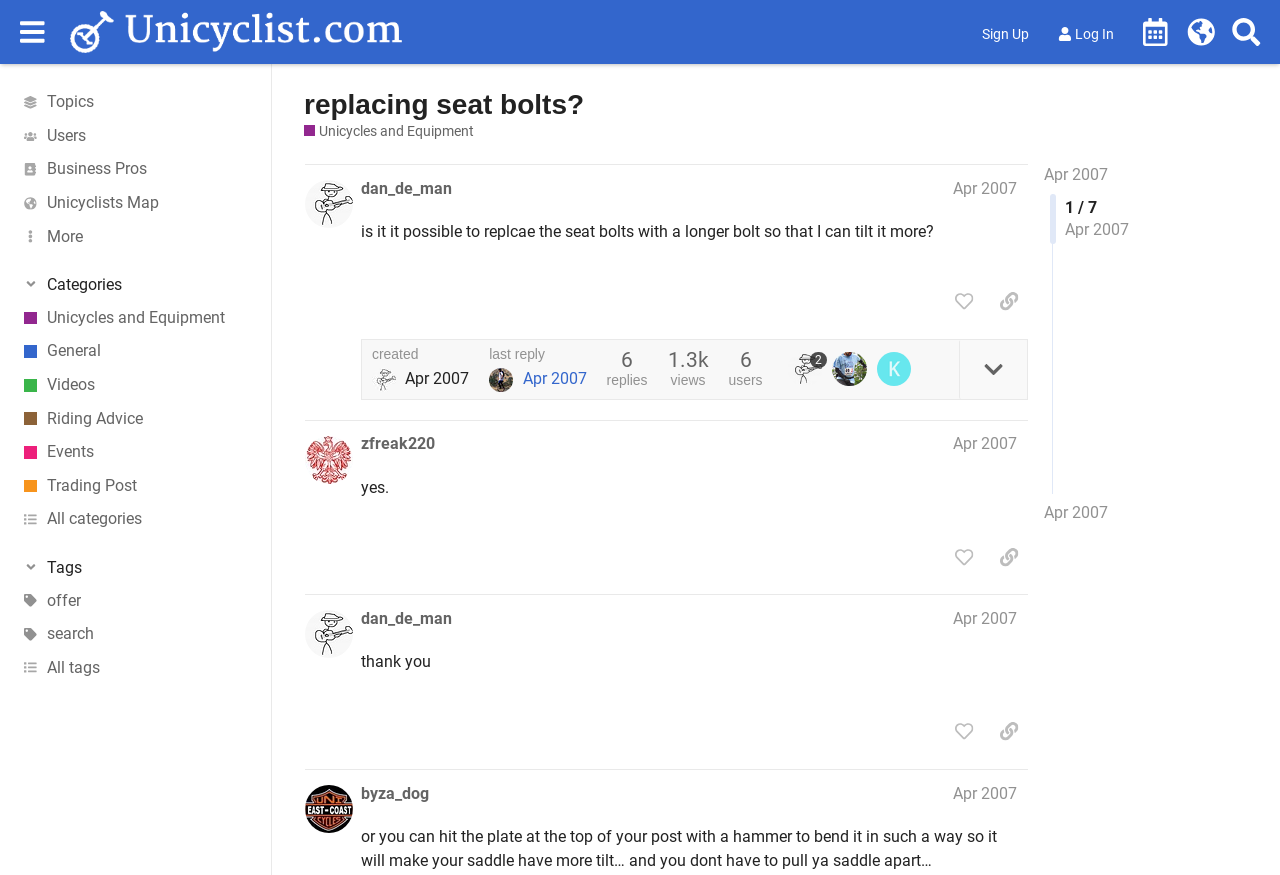What is the name of the website?
Based on the image, give a one-word or short phrase answer.

Unicyclist.com